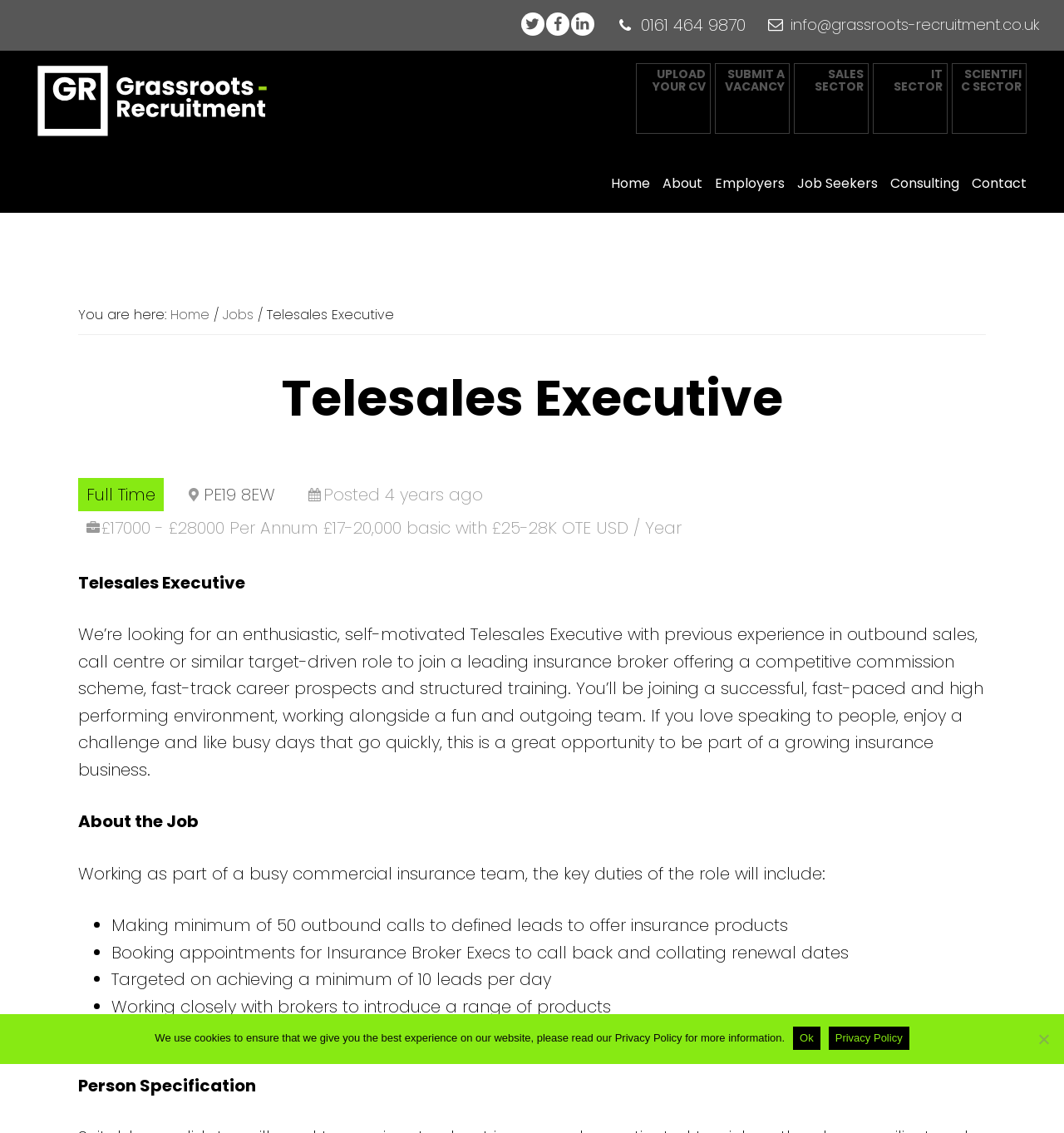Determine the bounding box coordinates (top-left x, top-left y, bottom-right x, bottom-right y) of the UI element described in the following text: Upload your CV

[0.598, 0.056, 0.668, 0.118]